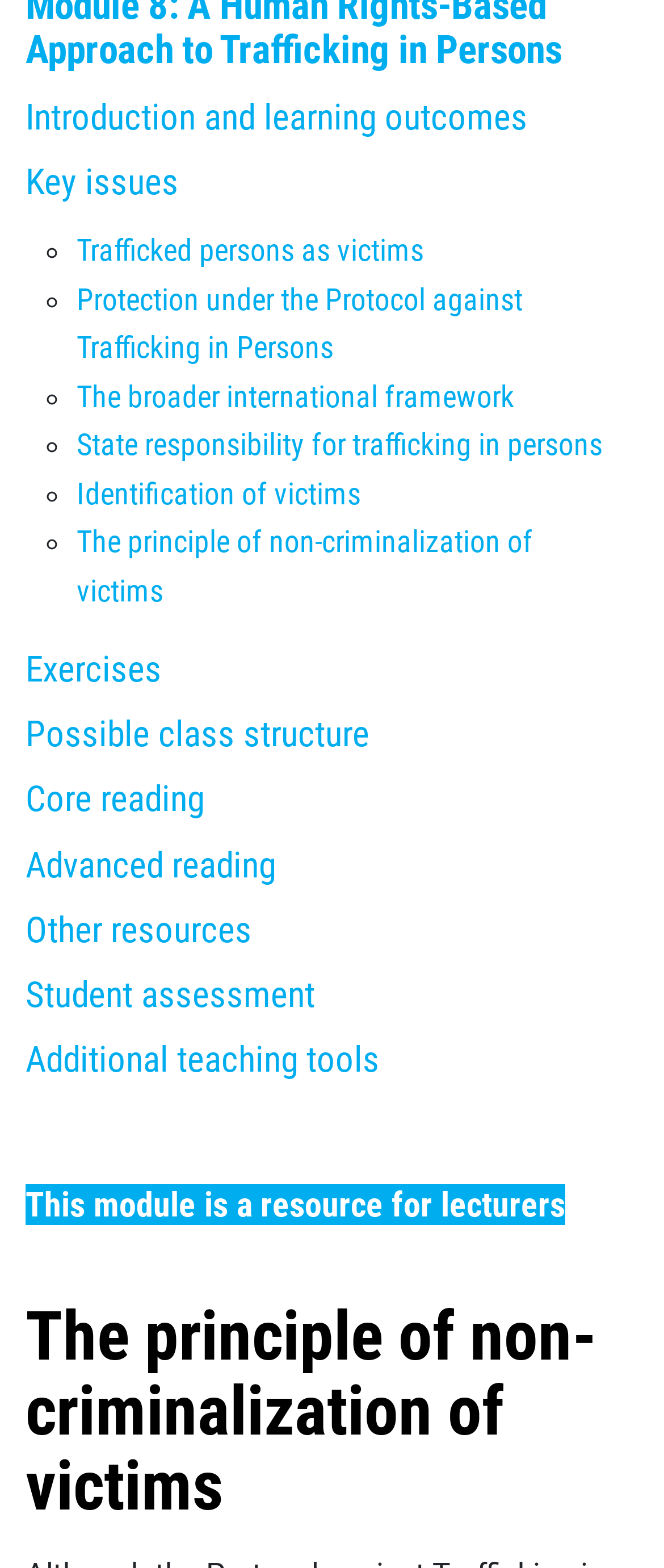Predict the bounding box of the UI element based on this description: "Student assessment".

[0.038, 0.621, 0.474, 0.648]